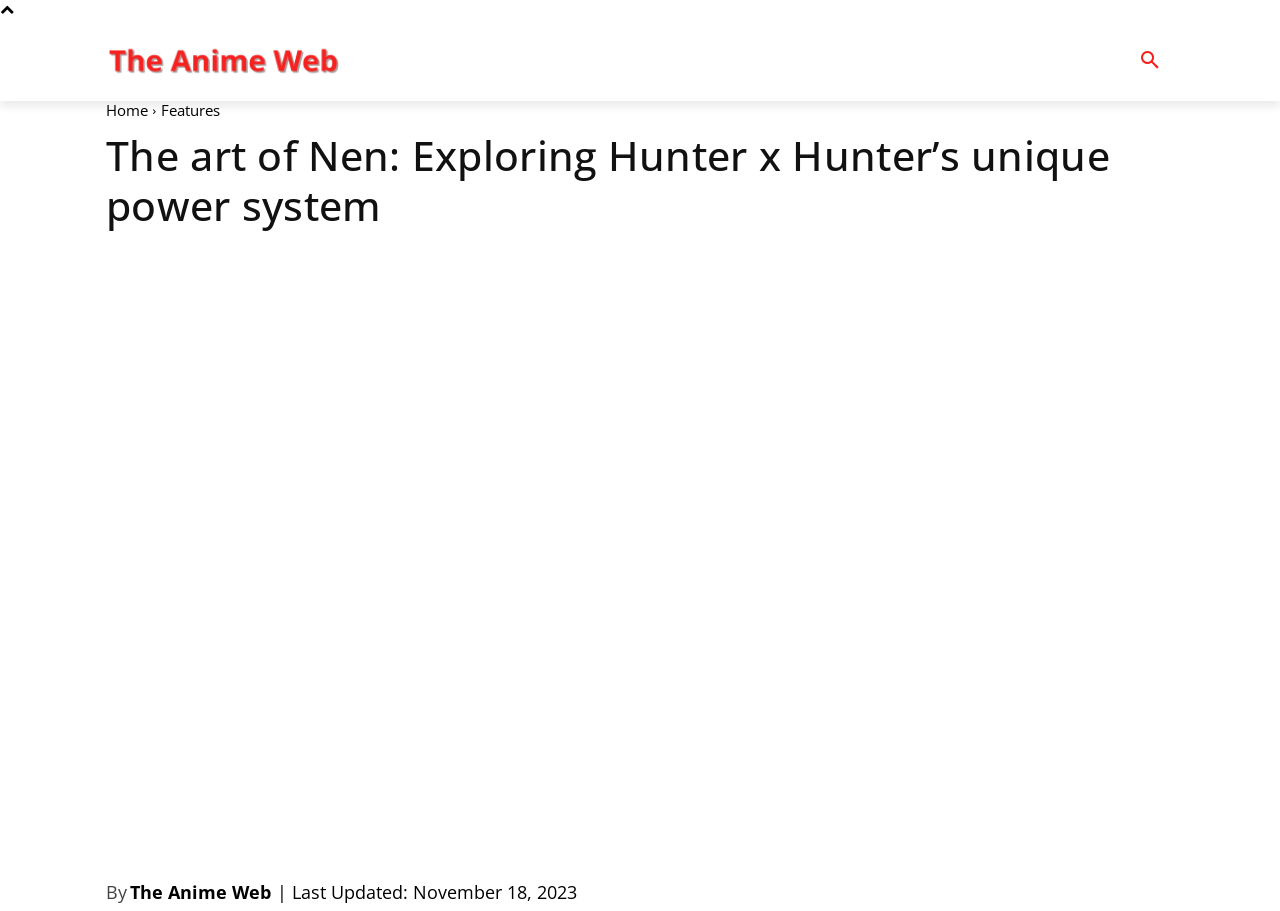With reference to the screenshot, provide a detailed response to the question below:
How many main navigation links are there?

I counted the number of main navigation links by looking at the links 'ABOUT', 'EXPLAINERS', 'FEATURES', 'LISTS', and 'NEWS', which are located at the top of the webpage.